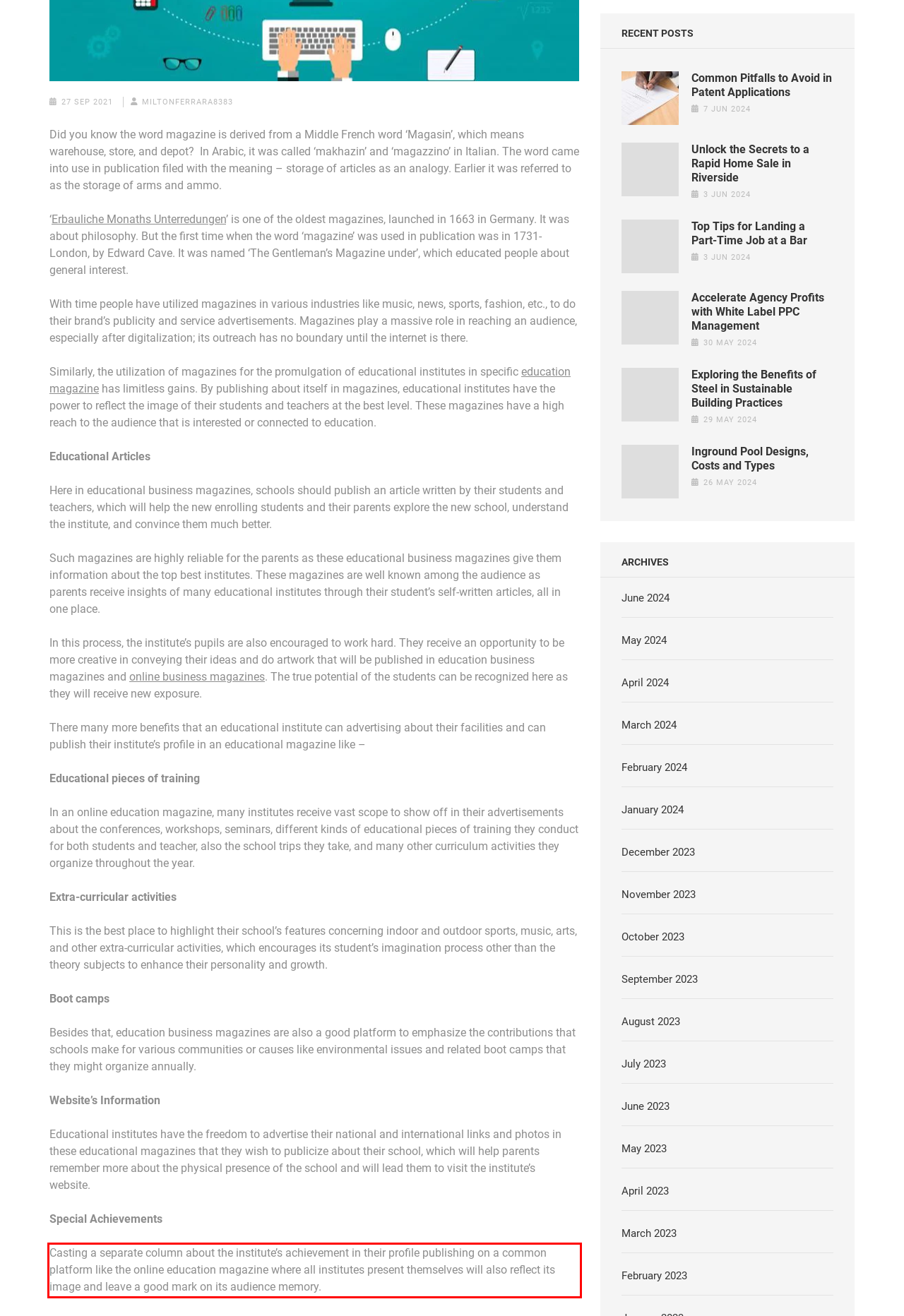Inspect the webpage screenshot that has a red bounding box and use OCR technology to read and display the text inside the red bounding box.

Casting a separate column about the institute’s achievement in their profile publishing on a common platform like the online education magazine where all institutes present themselves will also reflect its image and leave a good mark on its audience memory.